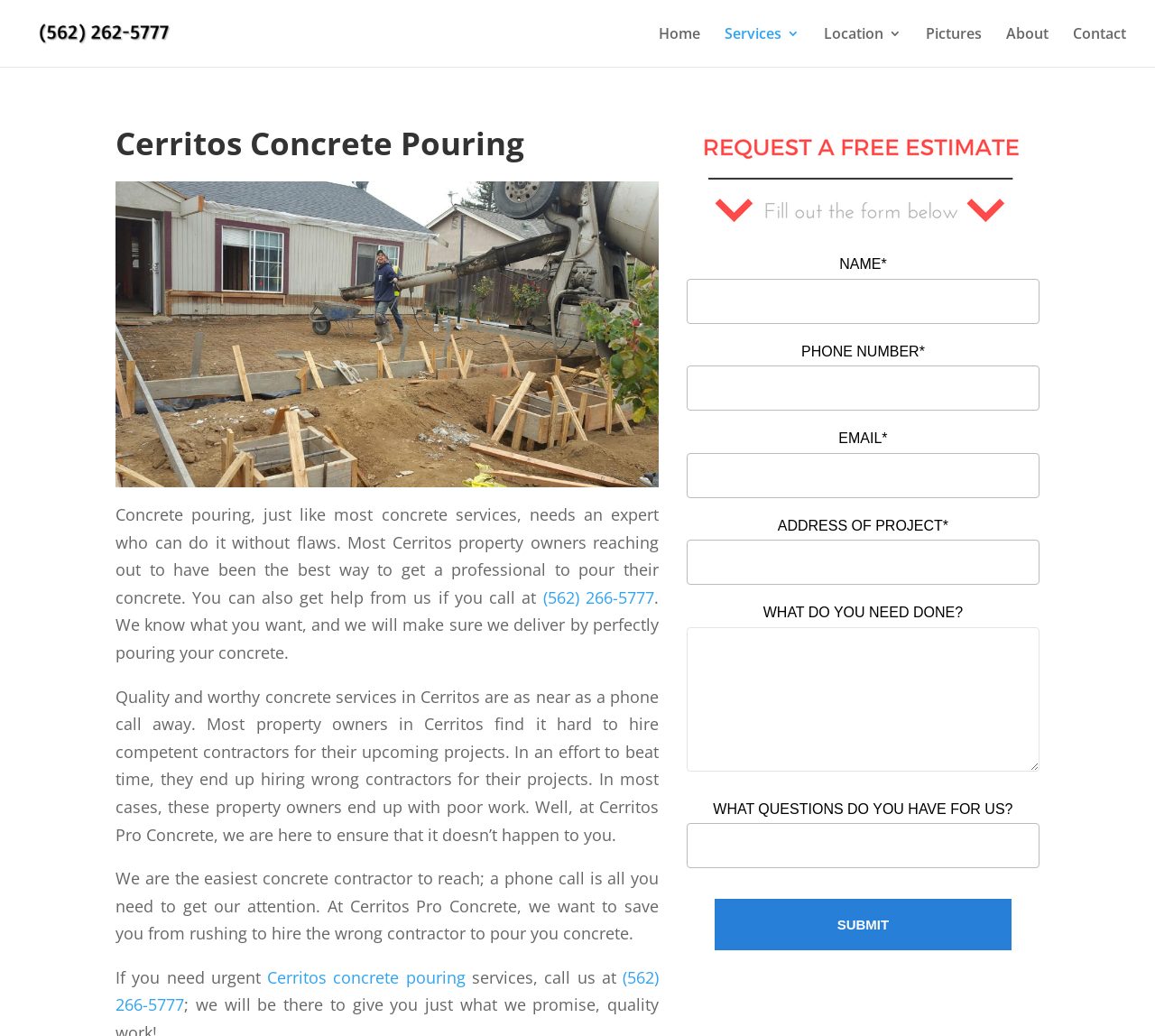Pinpoint the bounding box coordinates of the clickable area needed to execute the instruction: "Click the 'Cerritos concrete pouring' link". The coordinates should be specified as four float numbers between 0 and 1, i.e., [left, top, right, bottom].

[0.231, 0.933, 0.403, 0.954]